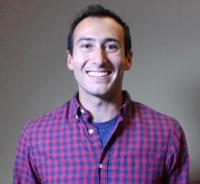Convey a rich and detailed description of the image.

The image features Professor Jordan Balaban, a lecturer known for his contributions in the field of biology. He is depicted smiling, wearing a red and blue plaid shirt over a navy blue tee, against a neutral background. Professor Balaban has a professional demeanor, reflecting an approachable and friendly attitude. 

In addition to his teaching role at Barnard College, he is engaged in research, focusing on ecology and evolutionary biology. His work includes studying the effects of temperature on muscle physiology and biomechanics in western fence lizards. As part of his academic involvement, he is also a member of the Biology Department’s Anti-Racism Working Group, indicating his commitment to broader societal issues.

Balaban's hometown is Chatham, NY, and he completed his undergraduate studies in Biological Sciences with a minor in Psychology at the University of Rhode Island. He holds a PhD from the University of California, Irvine. His favorite hobbies include hiking, multi-day bike trips, and spending time with his dog, Luna, reflecting his love for the outdoors and animal companionship.